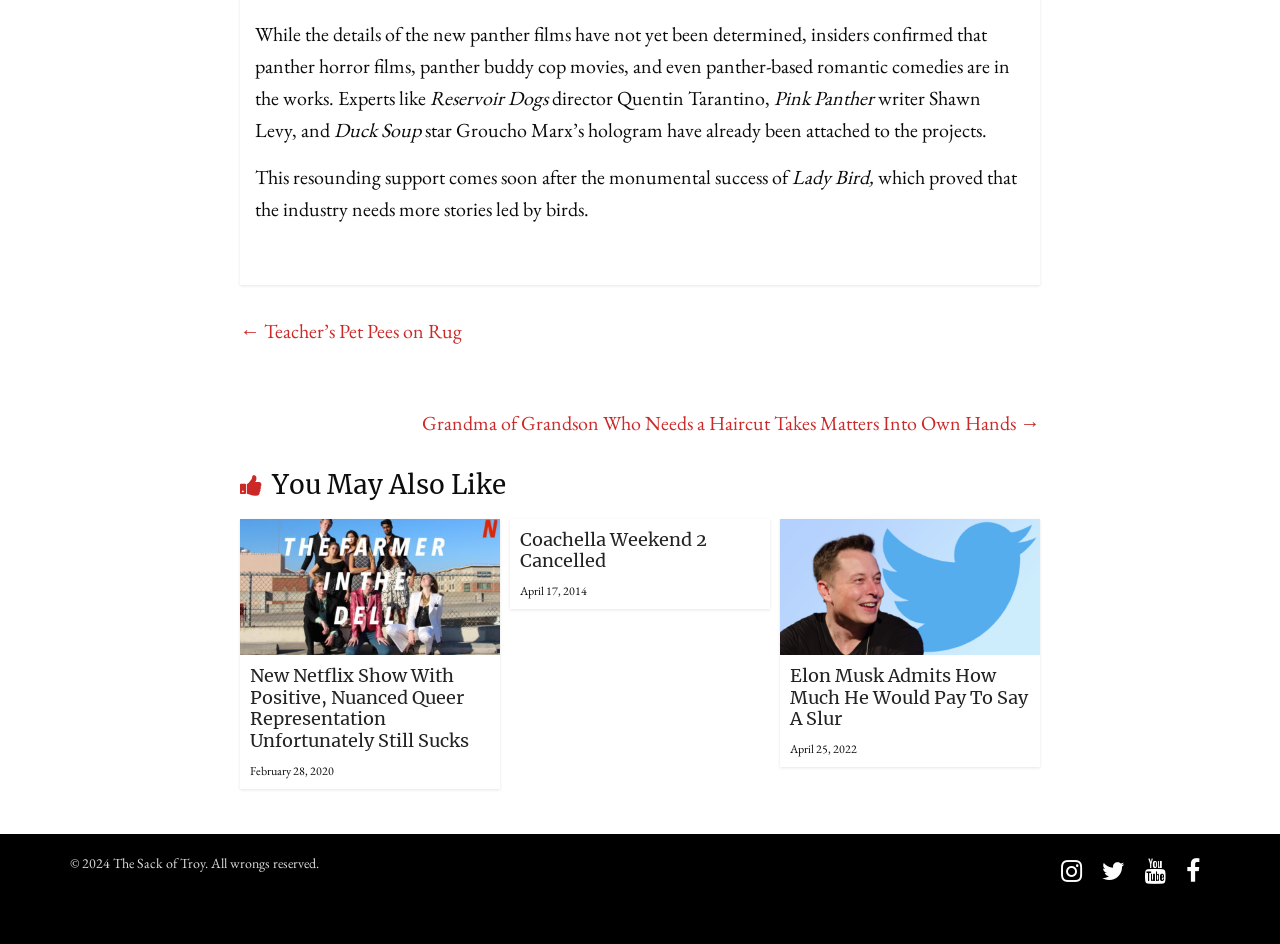Given the description: "April 17, 2014", determine the bounding box coordinates of the UI element. The coordinates should be formatted as four float numbers between 0 and 1, [left, top, right, bottom].

[0.406, 0.617, 0.459, 0.634]